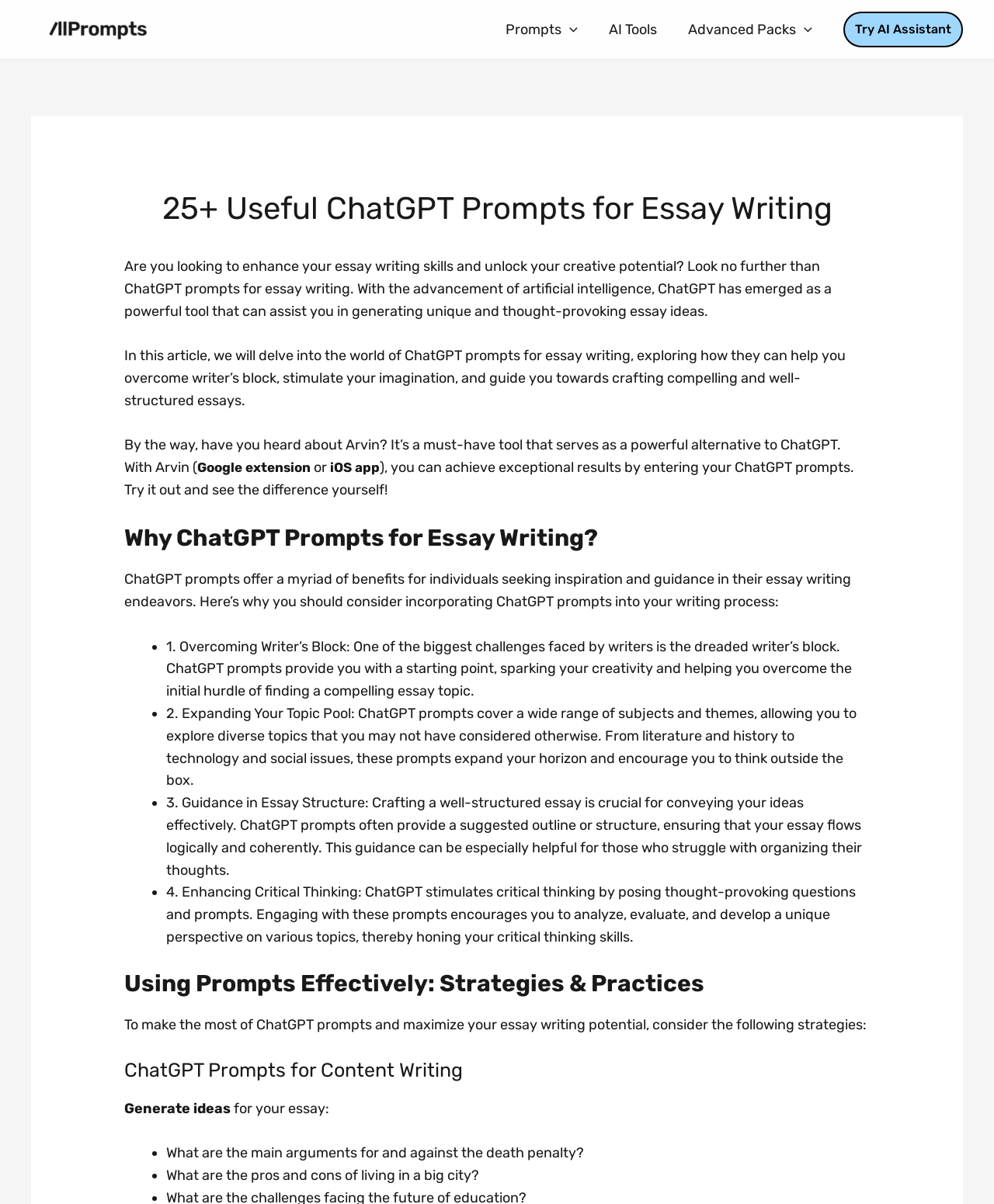Determine the bounding box coordinates of the element's region needed to click to follow the instruction: "Click on the 'Google extension' link". Provide these coordinates as four float numbers between 0 and 1, formatted as [left, top, right, bottom].

[0.198, 0.381, 0.321, 0.395]